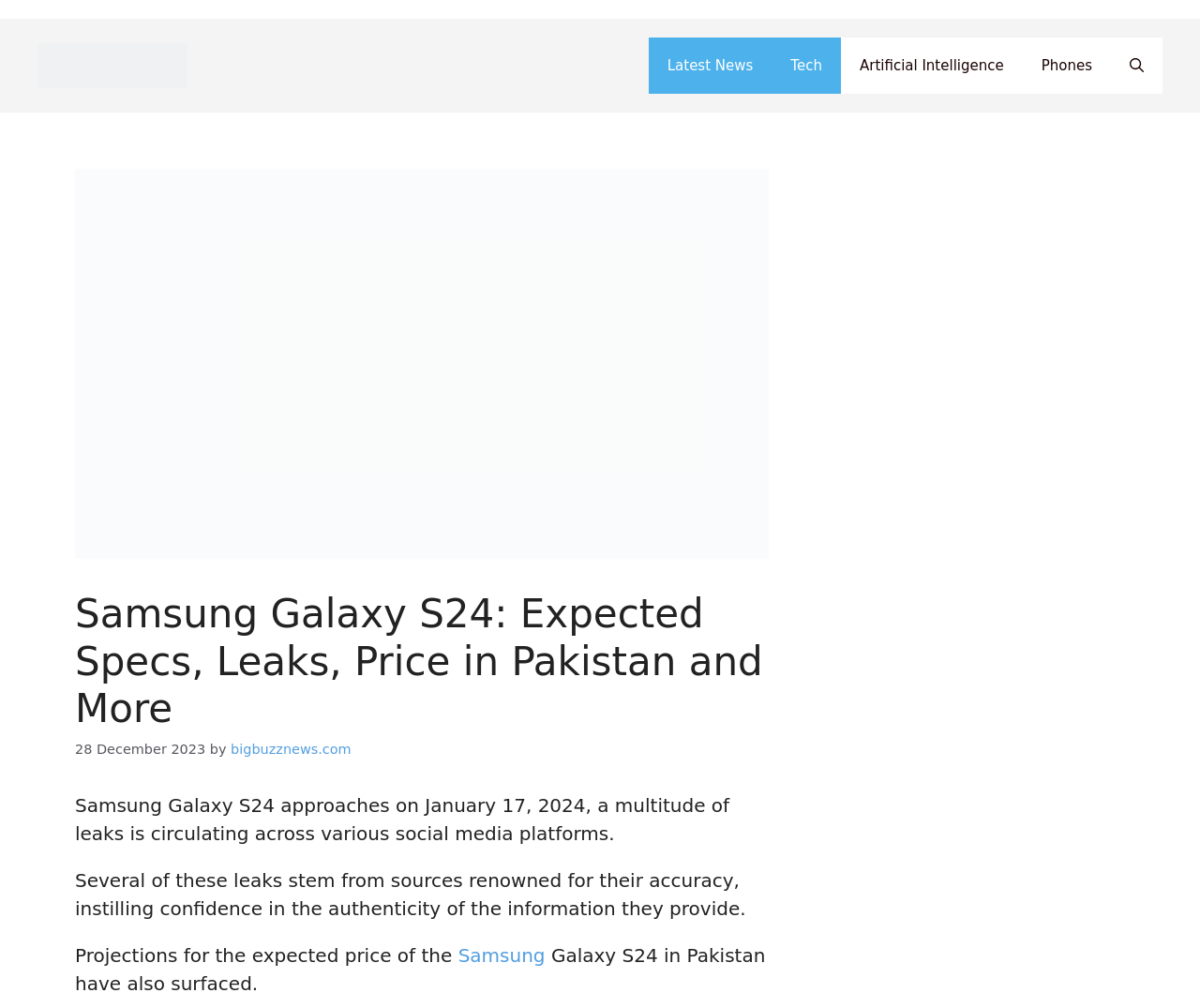Who is the author of this article?
Give a detailed and exhaustive answer to the question.

The author of the article can be found below the main heading, where it says 'by bigbuzznews.com'.